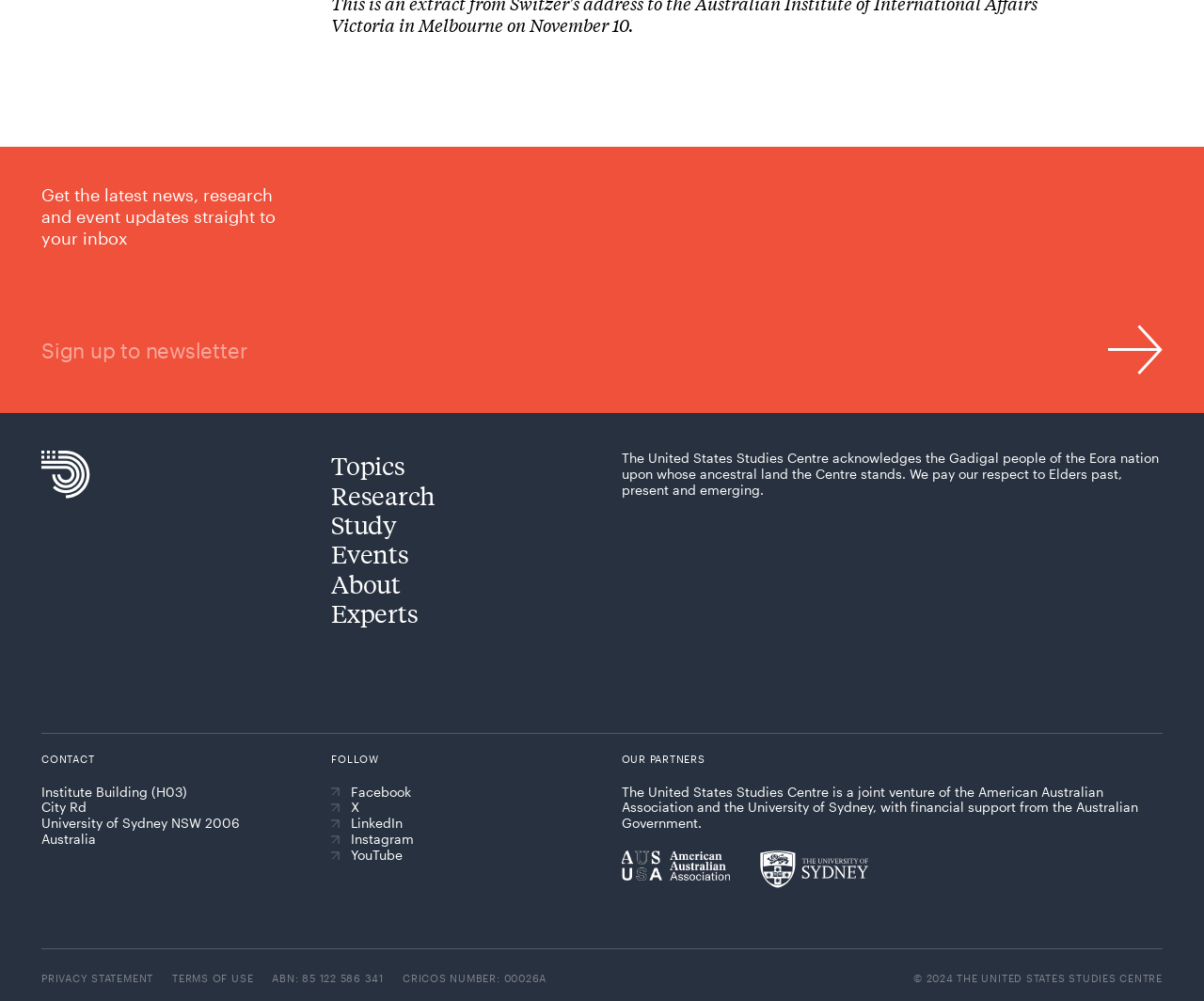Please mark the clickable region by giving the bounding box coordinates needed to complete this instruction: "Enable session cookies".

None